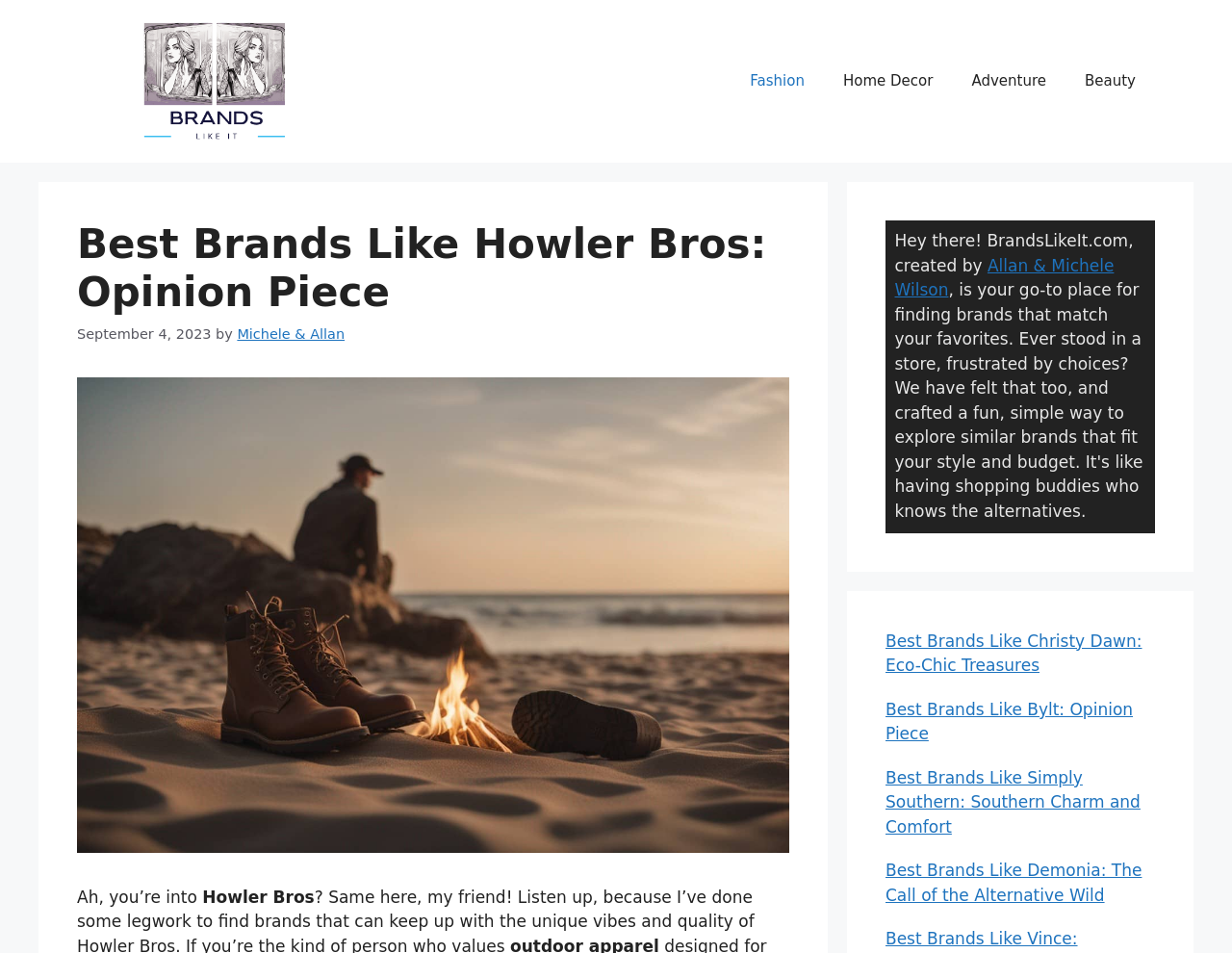Examine the screenshot and answer the question in as much detail as possible: What is the purpose of the website?

The website's purpose is to help users find brands that match their favorites, as stated in the text 'Hey there! BrandsLikeIt.com, created by Allan & Michele Wilson, is your go-to place for finding brands that match your favorites...'.